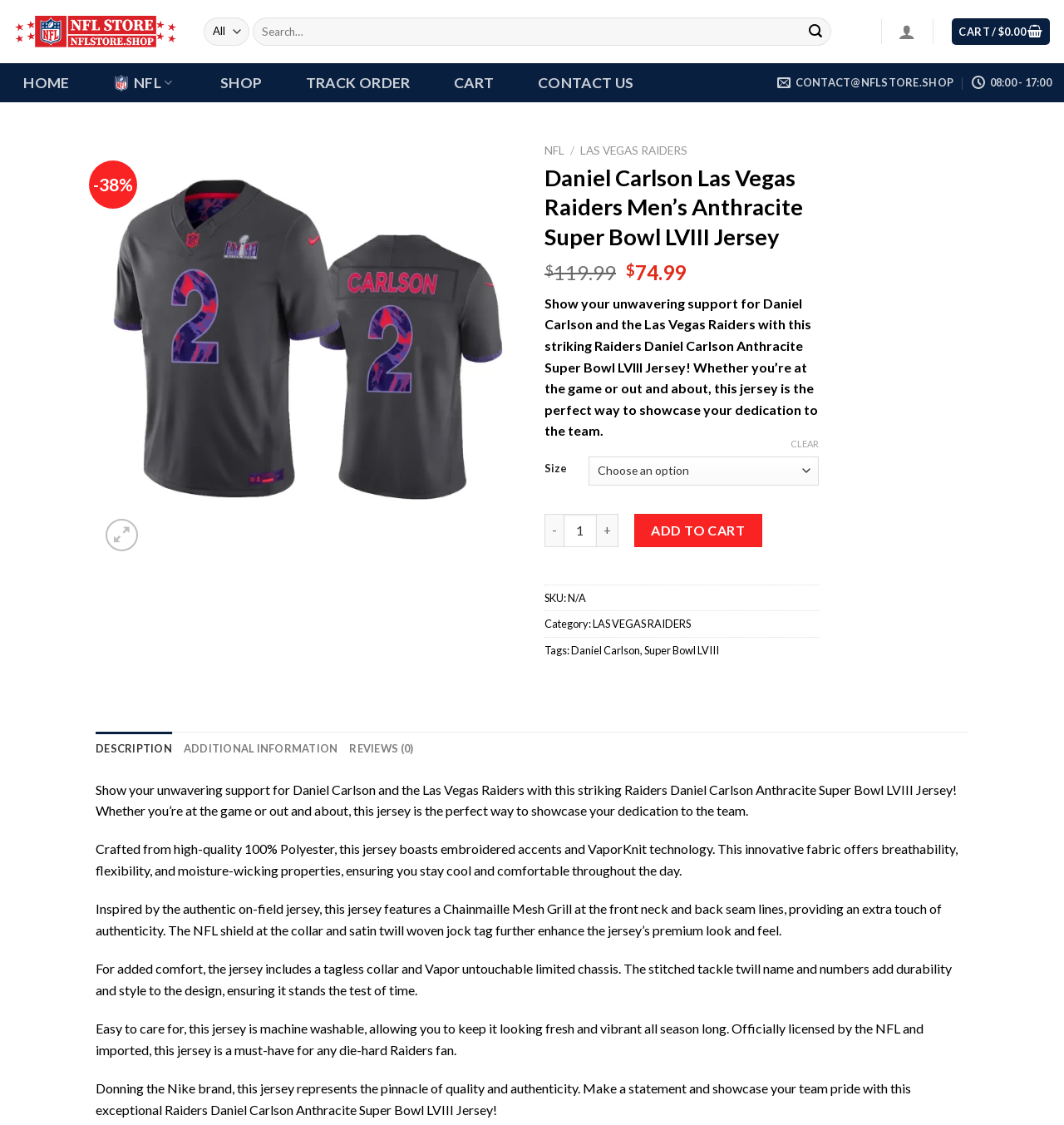Look at the image and answer the question in detail:
What is the current price of the jersey?

I found the answer by looking at the webpage's content, specifically the 'Current price is: $74.99.' text under the original price.